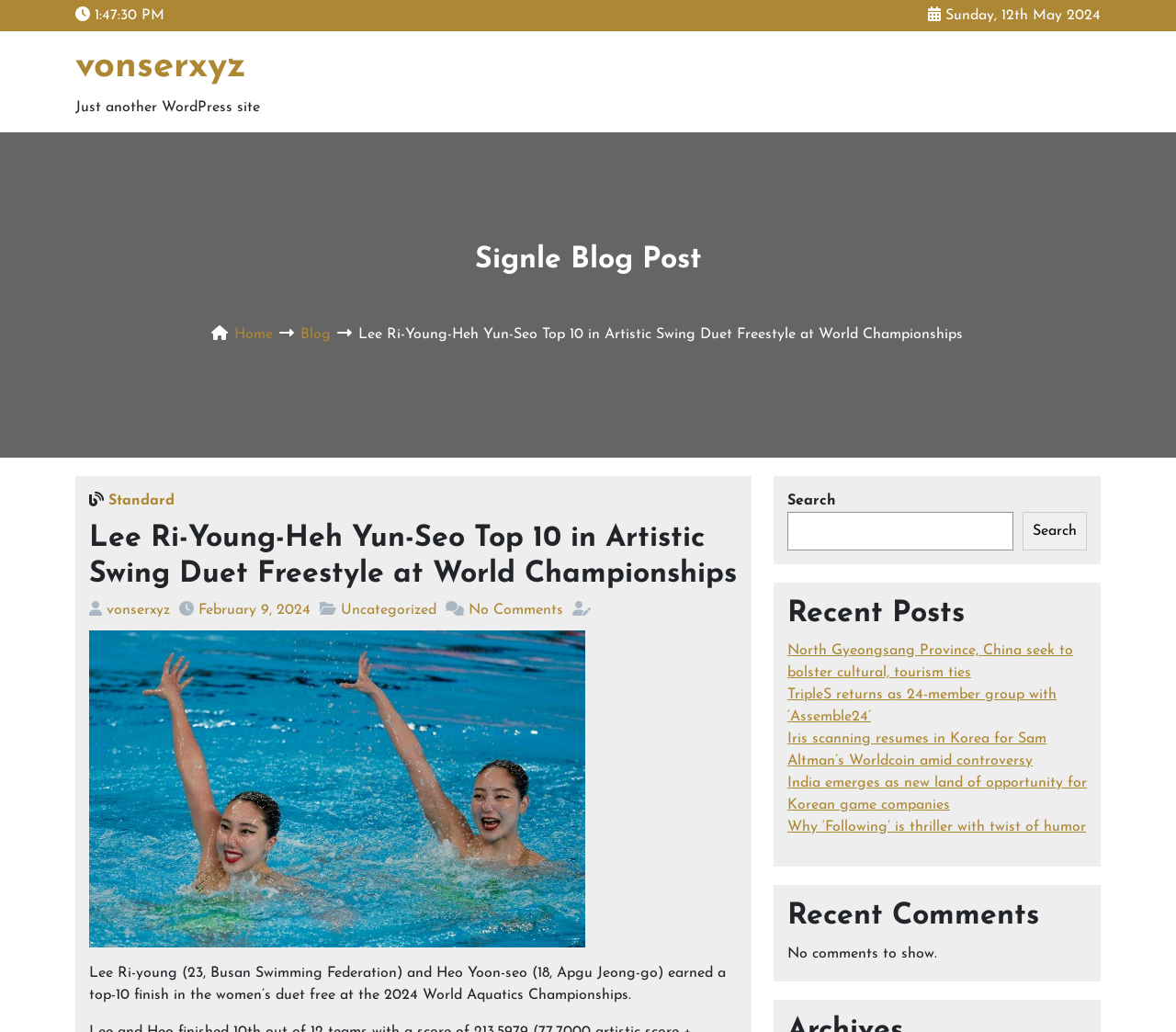Create a detailed summary of all the visual and textual information on the webpage.

The webpage appears to be a blog post about Lee Ri-young and Heo Yoon-seo's top-10 finish in the women's duet free at the 2024 World Aquatics Championships. At the top of the page, there is a date "Sunday, 12th May 2024" and a website title "vonserxyz" with a link to the website. Below the title, there is a tagline "Just another WordPress site".

The main content of the page is divided into two sections. On the left side, there is a navigation menu with links to "Home", "Blog", and the title of the current blog post "Lee Ri-Young-Heh Yun-Seo Top 10 in Artistic Swing Duet Freestyle at World Championships". 

On the right side, there is a header section with the title of the blog post, a category label "Standard", and a timestamp "February 9, 2024". Below the header, there is a figure, likely an image, and a paragraph of text describing the achievement of Lee Ri-young and Heo Yoon-seo.

Further down the page, there is a search bar with a button and a heading "Recent Posts" followed by a list of five links to other blog posts with titles such as "North Gyeongsang Province, China seek to bolster cultural, tourism ties" and "Why ‘Following’ is thriller with twist of humor". 

At the bottom of the page, there is a heading "Recent Comments" with a message "No comments to show."